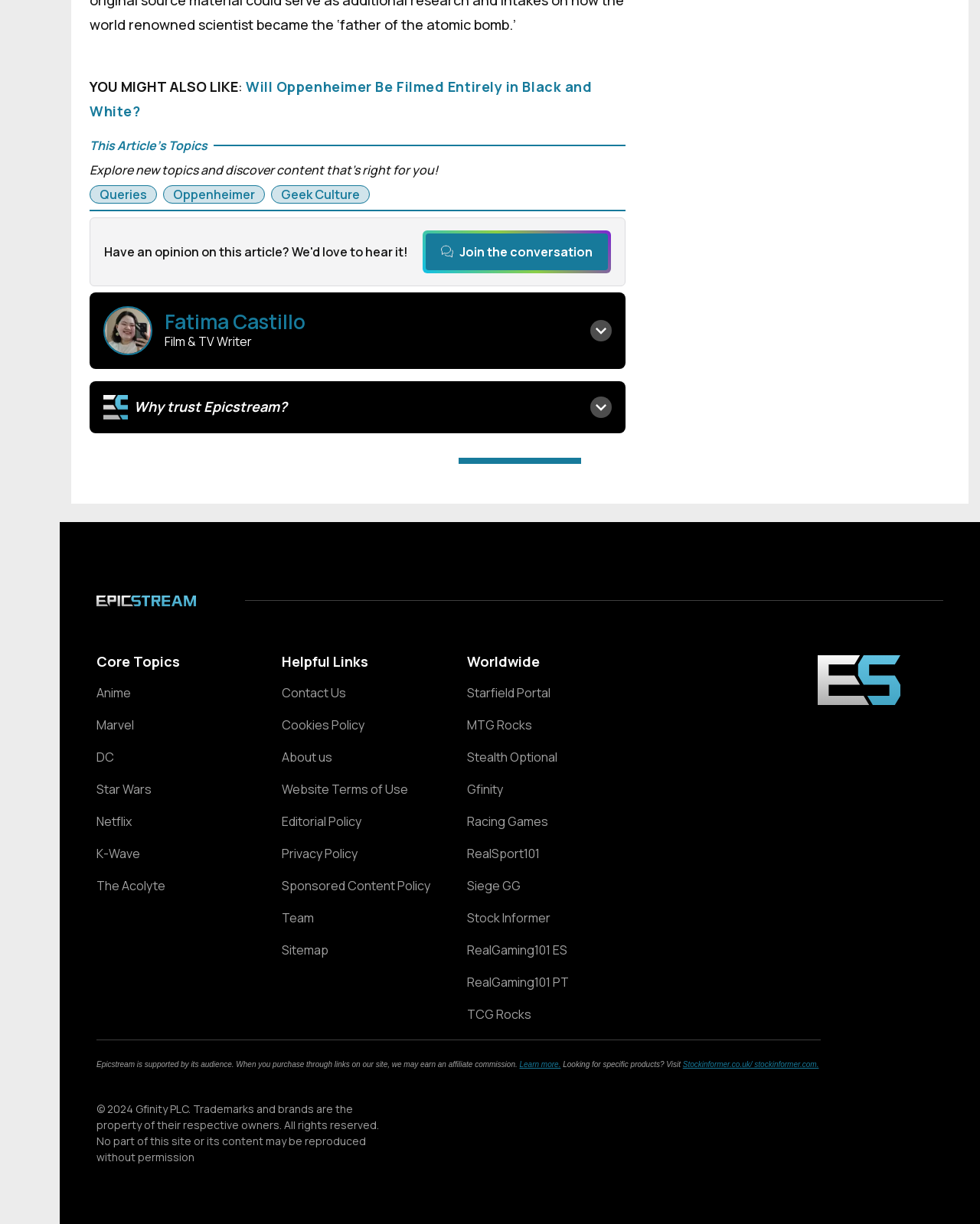Please identify the bounding box coordinates of the area that needs to be clicked to follow this instruction: "Click on the 'YOU MIGHT ALSO LIKE' section".

[0.091, 0.063, 0.243, 0.078]